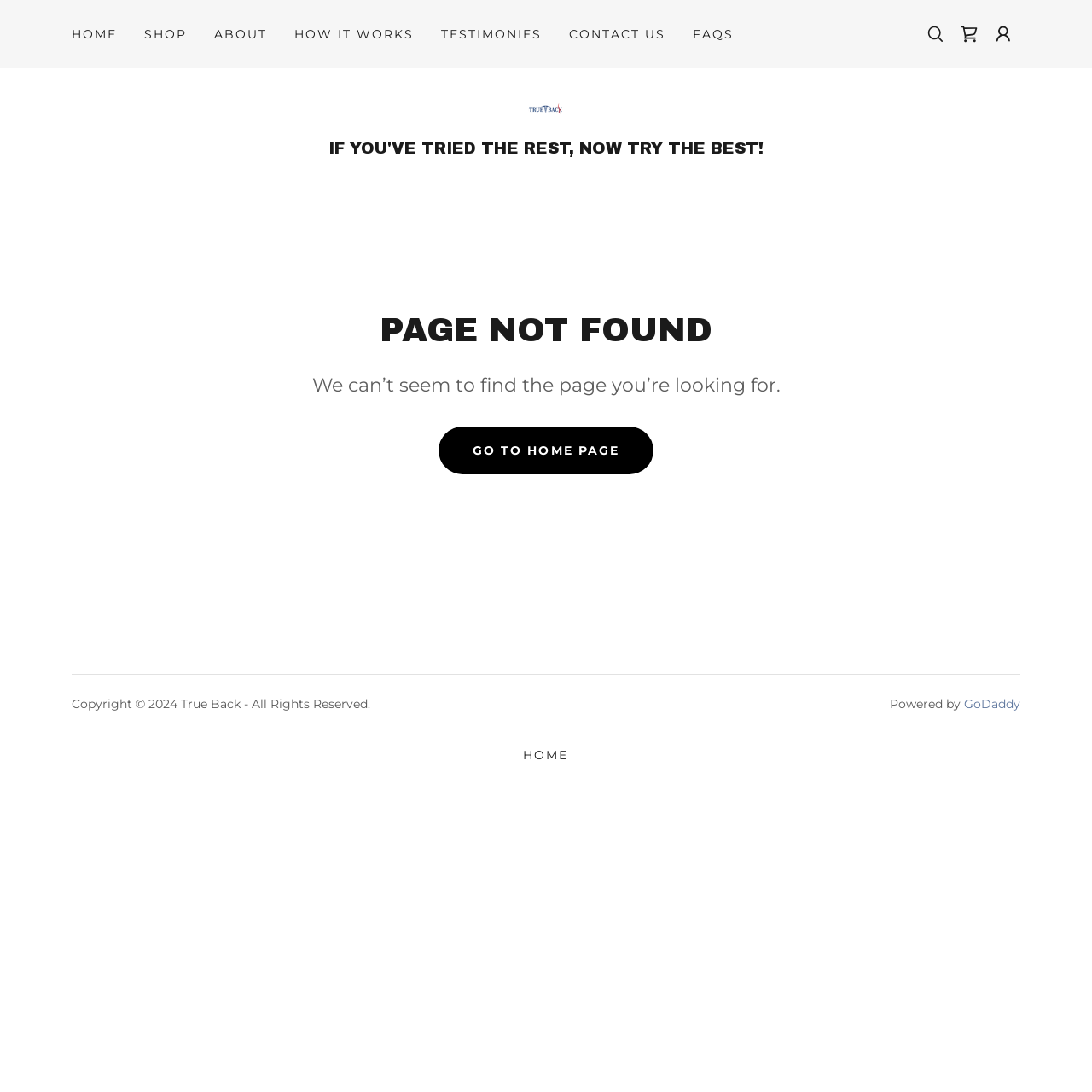Given the description of a UI element: "Contact US", identify the bounding box coordinates of the matching element in the webpage screenshot.

[0.516, 0.017, 0.614, 0.045]